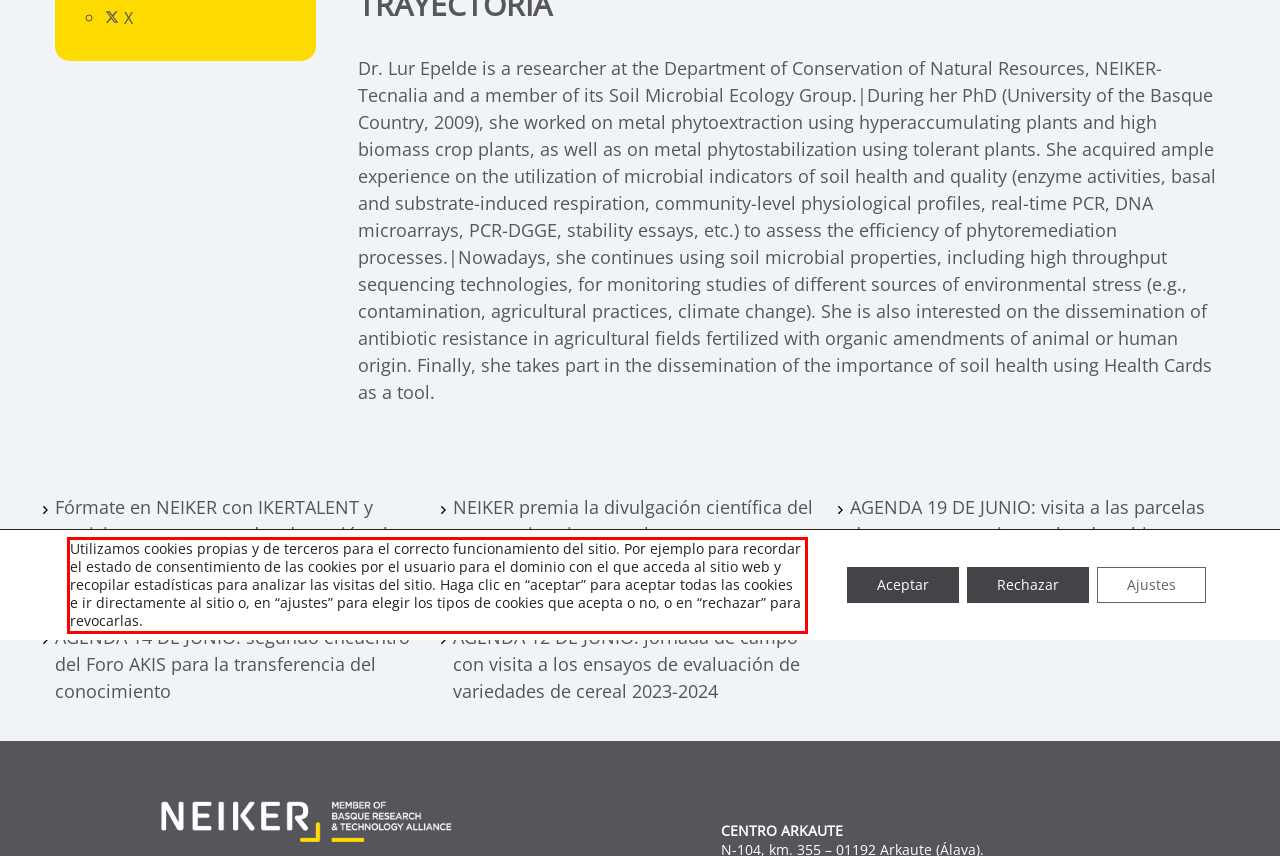Perform OCR on the text inside the red-bordered box in the provided screenshot and output the content.

Utilizamos cookies propias y de terceros para el correcto funcionamiento del sitio. Por ejemplo para recordar el estado de consentimiento de las cookies por el usuario para el dominio con el que acceda al sitio web y recopilar estadísticas para analizar las visitas del sitio. Haga clic en “aceptar” para aceptar todas las cookies e ir directamente al sitio o, en “ajustes” para elegir los tipos de cookies que acepta o no, o en “rechazar” para revocarlas.